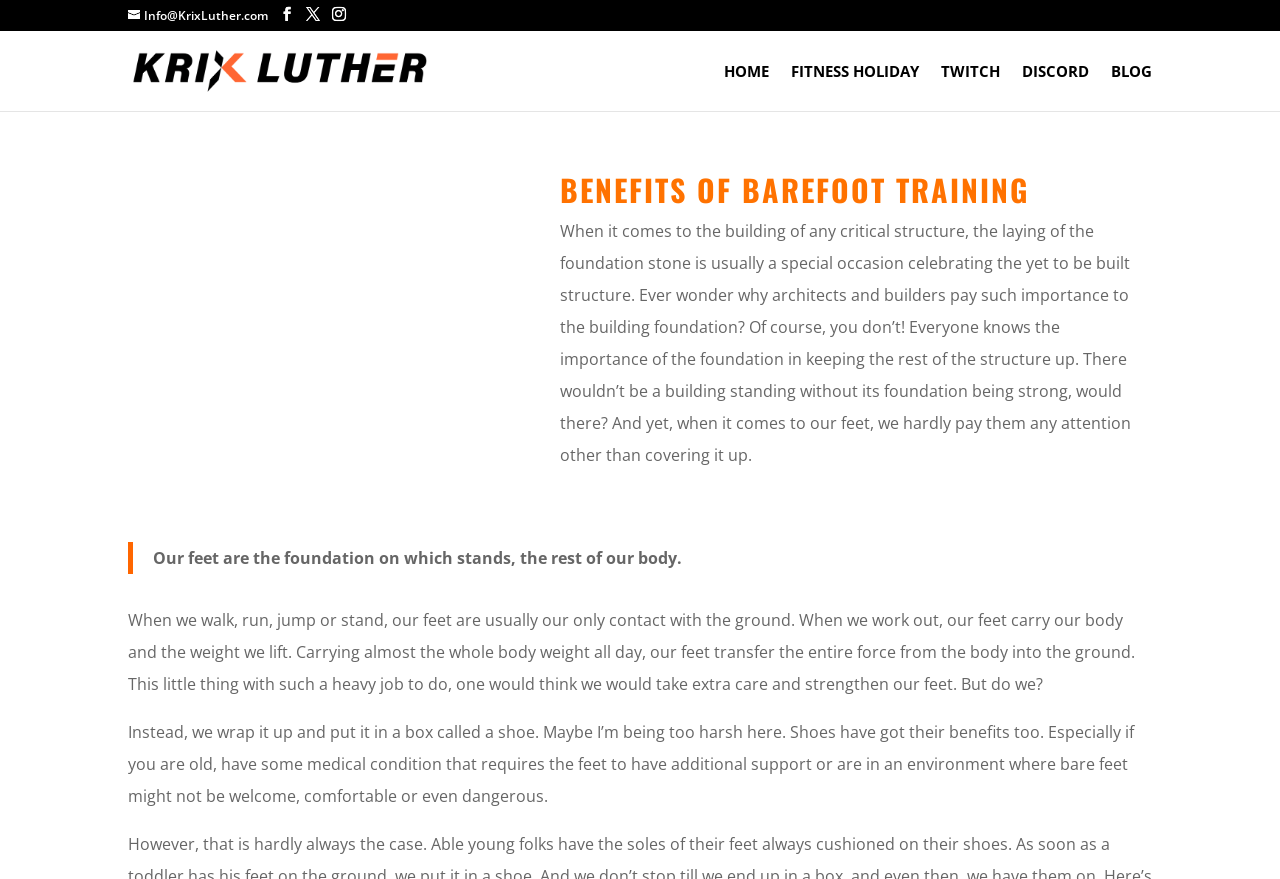What is the function of our feet?
Based on the image, answer the question with as much detail as possible.

According to the text, our feet are the foundation on which our body stands, and they carry our body weight and transfer the force into the ground when we walk, run, jump, or stand.